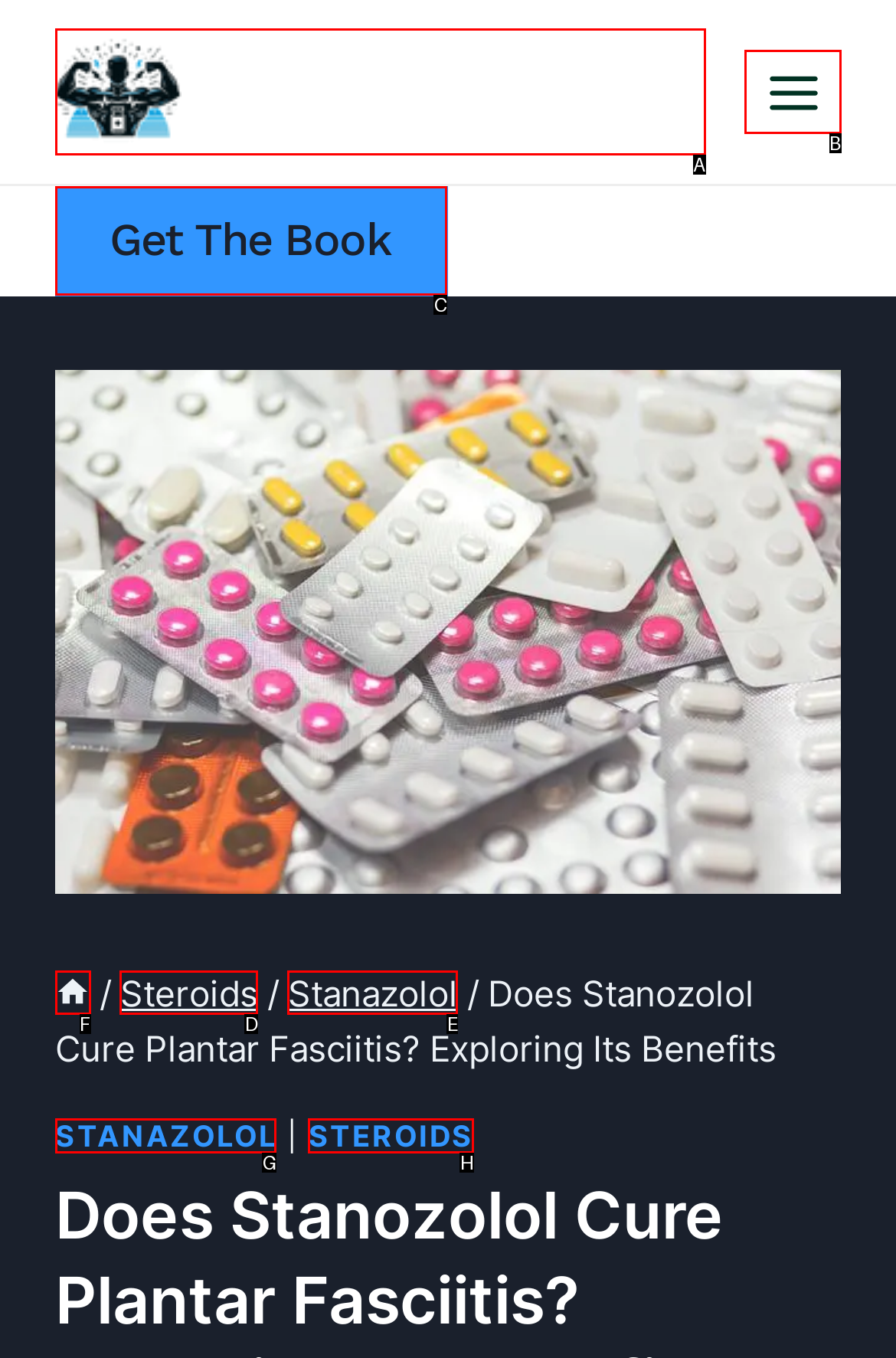From the given options, choose the one to complete the task: Navigate to the Home page
Indicate the letter of the correct option.

F